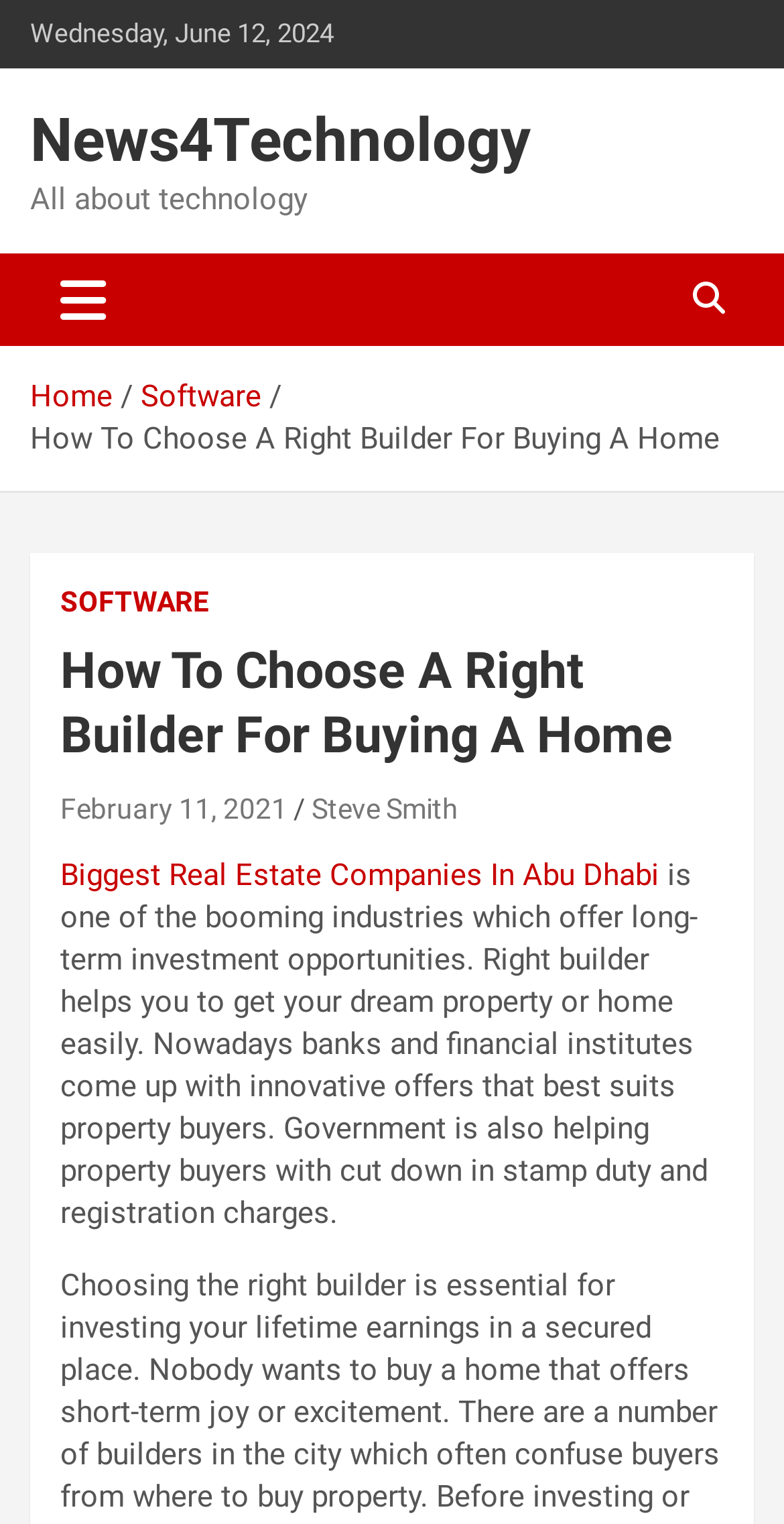Predict the bounding box coordinates of the area that should be clicked to accomplish the following instruction: "View the post by 'Steve Smith'". The bounding box coordinates should consist of four float numbers between 0 and 1, i.e., [left, top, right, bottom].

[0.397, 0.52, 0.585, 0.541]